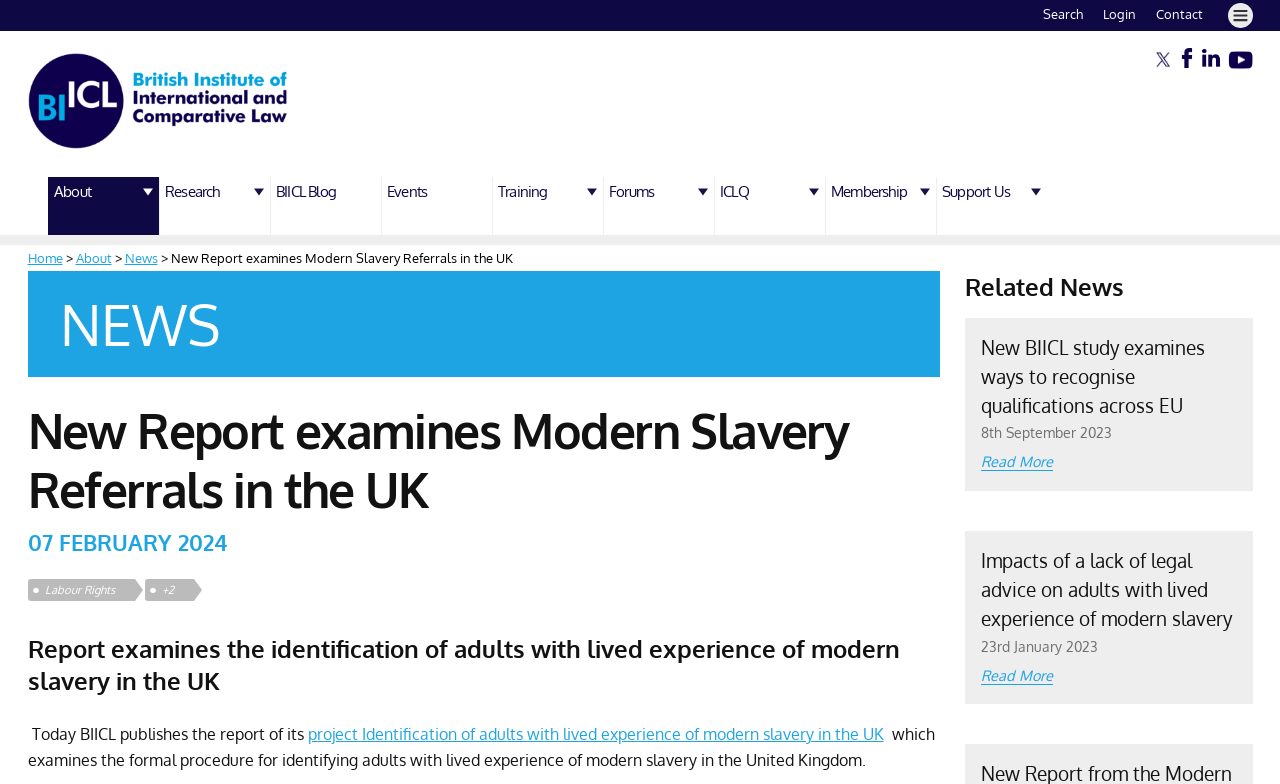Create a detailed summary of all the visual and textual information on the webpage.

The webpage appears to be the homepage of the British Institute of International and Comparative Law (BIICL). At the top right corner, there are links to "Search", "Login", and "Contact", followed by a "Menu" icon. On the top left, there is a logo of BIICL.

Below the logo, there is a navigation menu with links to "About", "Research", "BIICL Blog", "Events", "Training", "Forums", "ICLQ", "Membership", and "Support Us". 

The main content of the page is a news article titled "New Report examines Modern Slavery Referrals in the UK". The article has a heading and a brief summary, which mentions that the report examines the identification of adults with lived experience of modern slavery in the UK. There is also a link to the project report and a mention of the publication date, February 7, 2024.

On the right side of the page, there is a section titled "Related News" with two news articles. The first article is titled "New BIICL study examines ways to recognise qualifications across EU" and has a link to read more. The second article is titled "Impacts of a lack of legal advice on adults with lived experience of modern slavery" and also has a link to read more. Both articles have their publication dates mentioned.